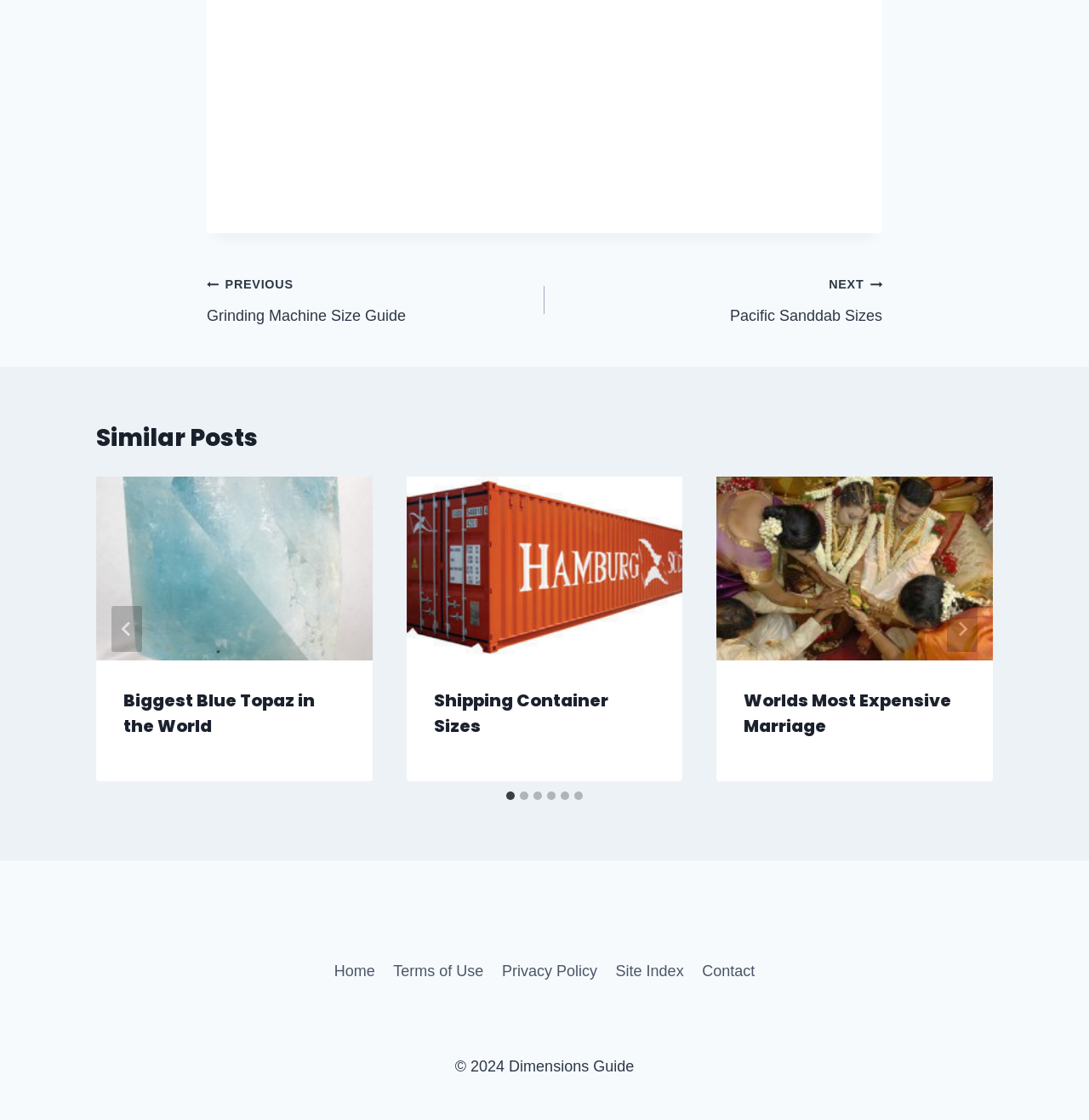Find and provide the bounding box coordinates for the UI element described here: "Previous PreviousGrinding Machine Size Guide". The coordinates should be given as four float numbers between 0 and 1: [left, top, right, bottom].

[0.19, 0.243, 0.5, 0.293]